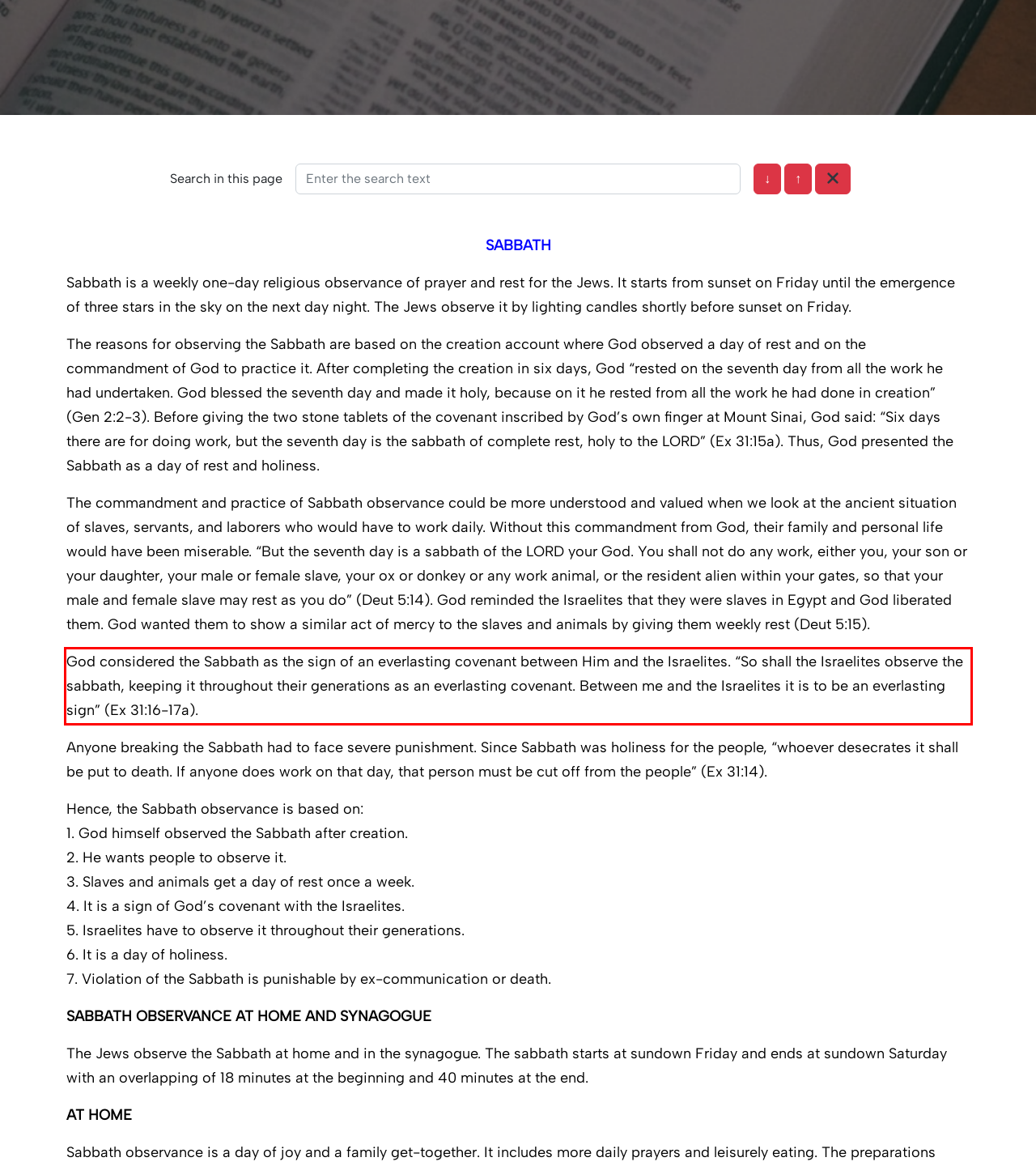Examine the screenshot of the webpage, locate the red bounding box, and perform OCR to extract the text contained within it.

God considered the Sabbath as the sign of an everlasting covenant between Him and the Israelites. “So shall the Israelites observe the sabbath, keeping it throughout their generations as an everlasting covenant. Between me and the Israelites it is to be an everlasting sign” (Ex 31:16-17a).